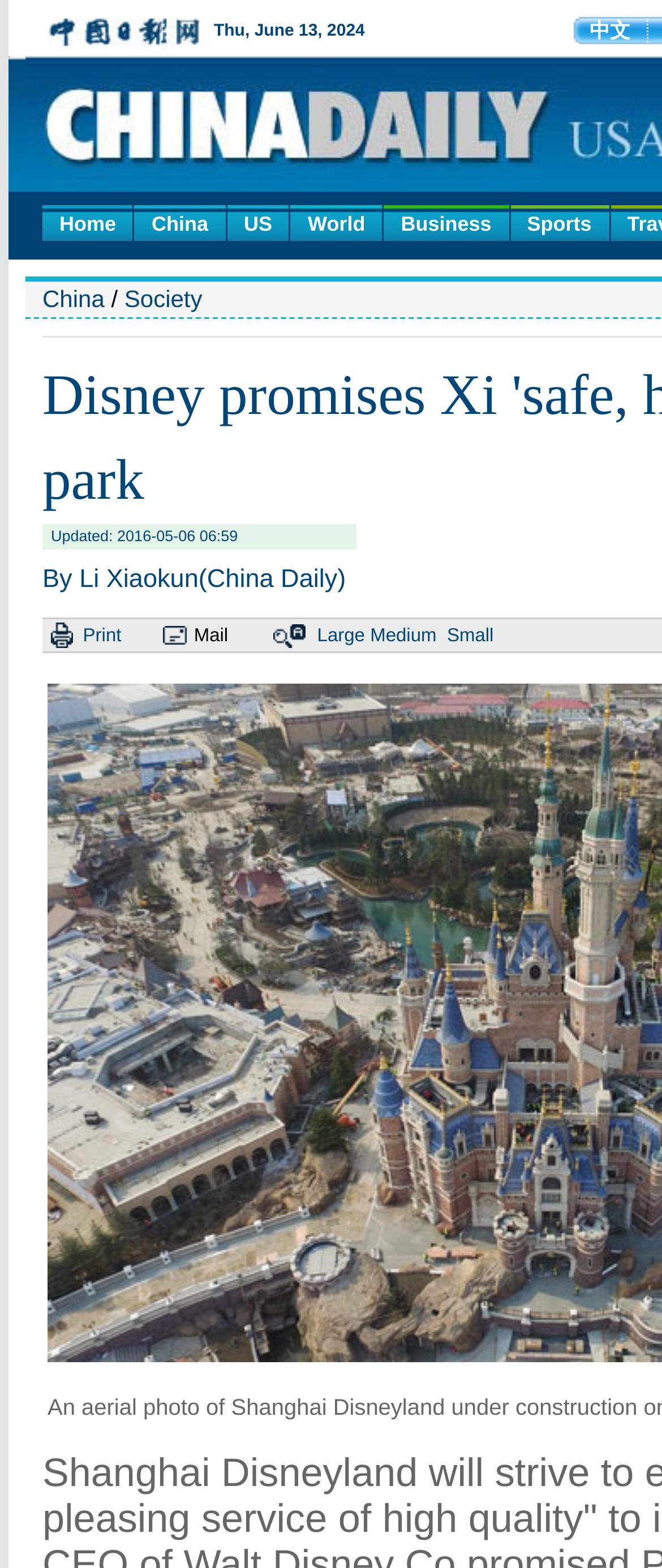What is the category of the news?
With the help of the image, please provide a detailed response to the question.

I determined the category of the news by looking at the breadcrumbs navigation at the top of the webpage, which shows 'China > Society'. This indicates that the current news article belongs to the 'Society' category.